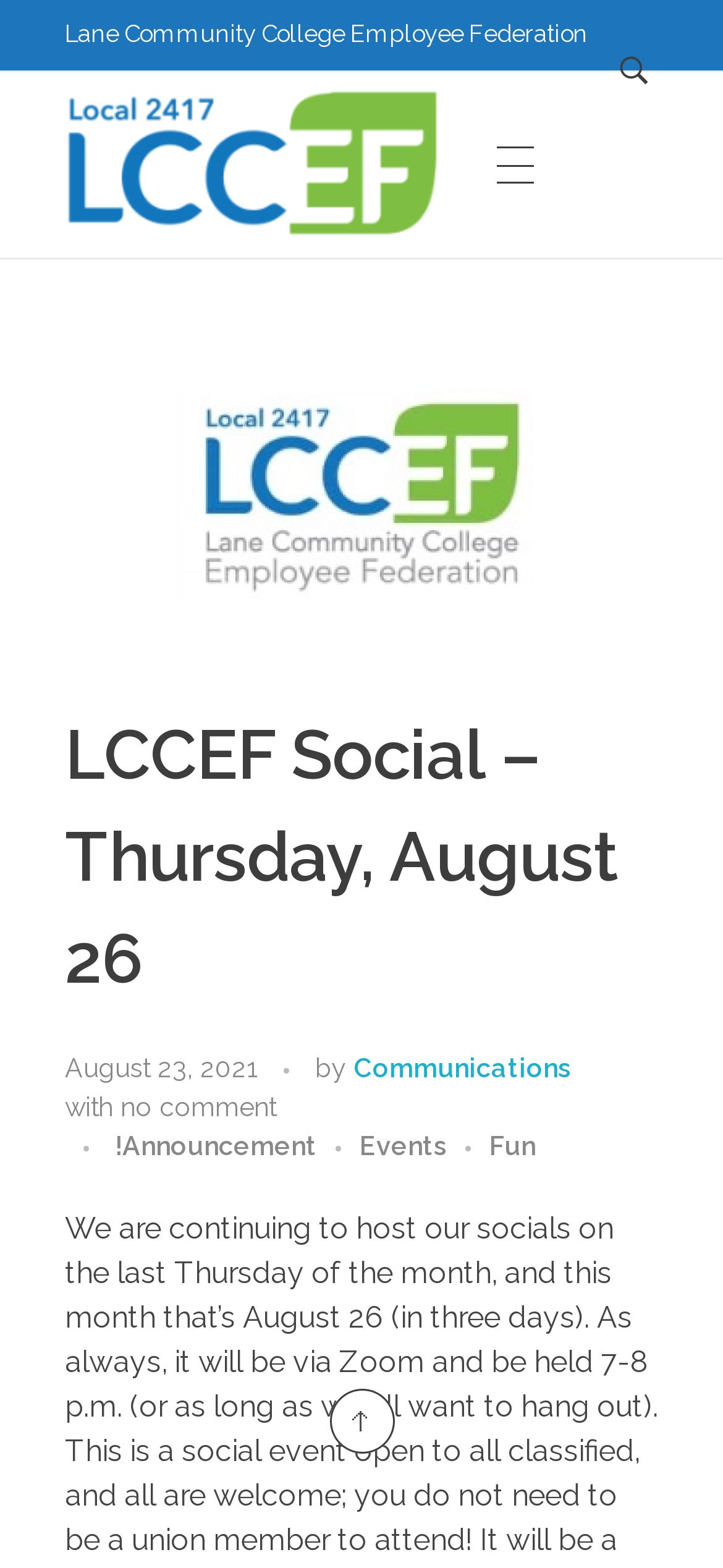What is the name of the community college? Examine the screenshot and reply using just one word or a brief phrase.

Lane Community College